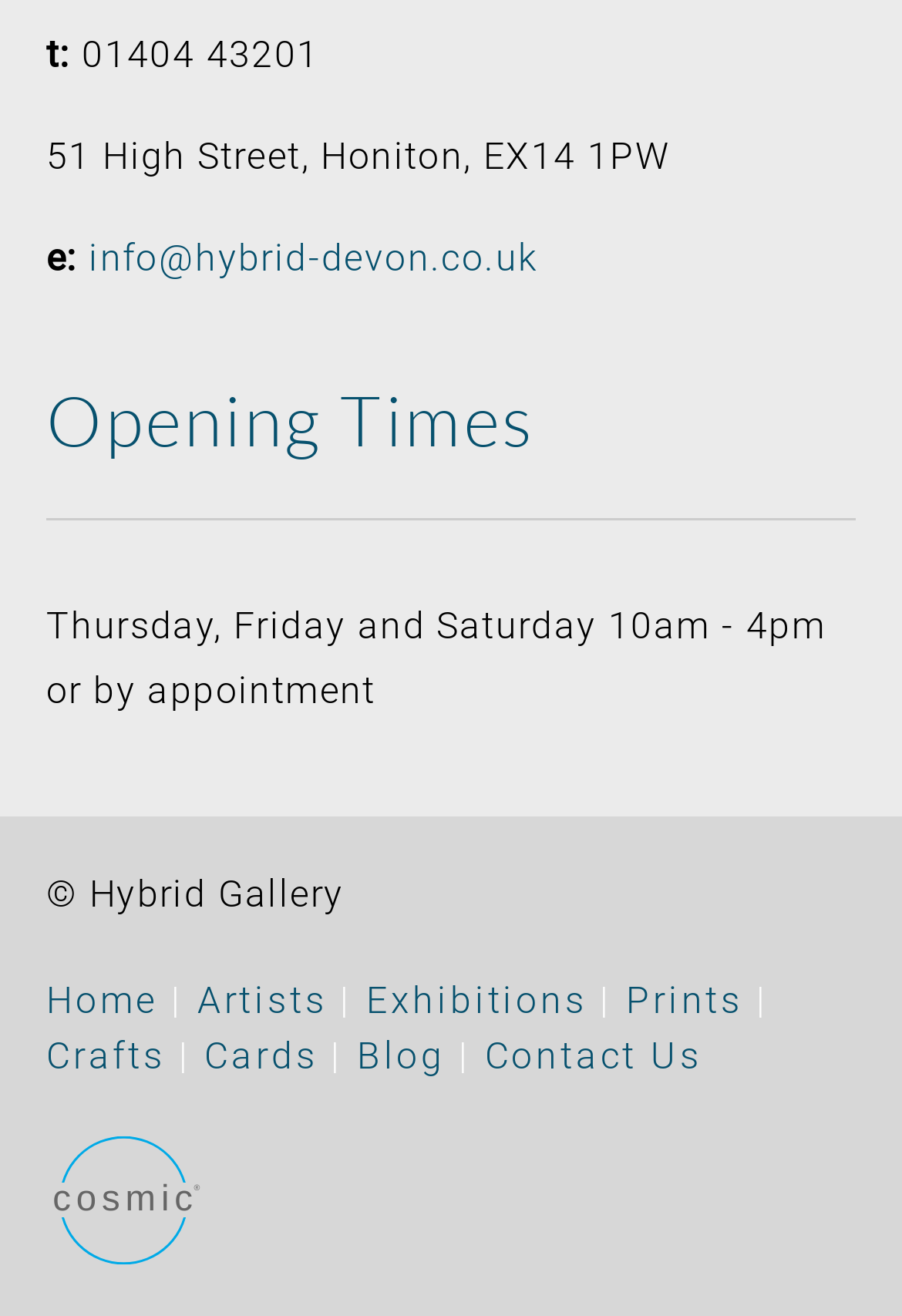Pinpoint the bounding box coordinates of the element you need to click to execute the following instruction: "Click the 'Contact Us' link". The bounding box should be represented by four float numbers between 0 and 1, in the format [left, top, right, bottom].

[0.537, 0.785, 0.778, 0.818]